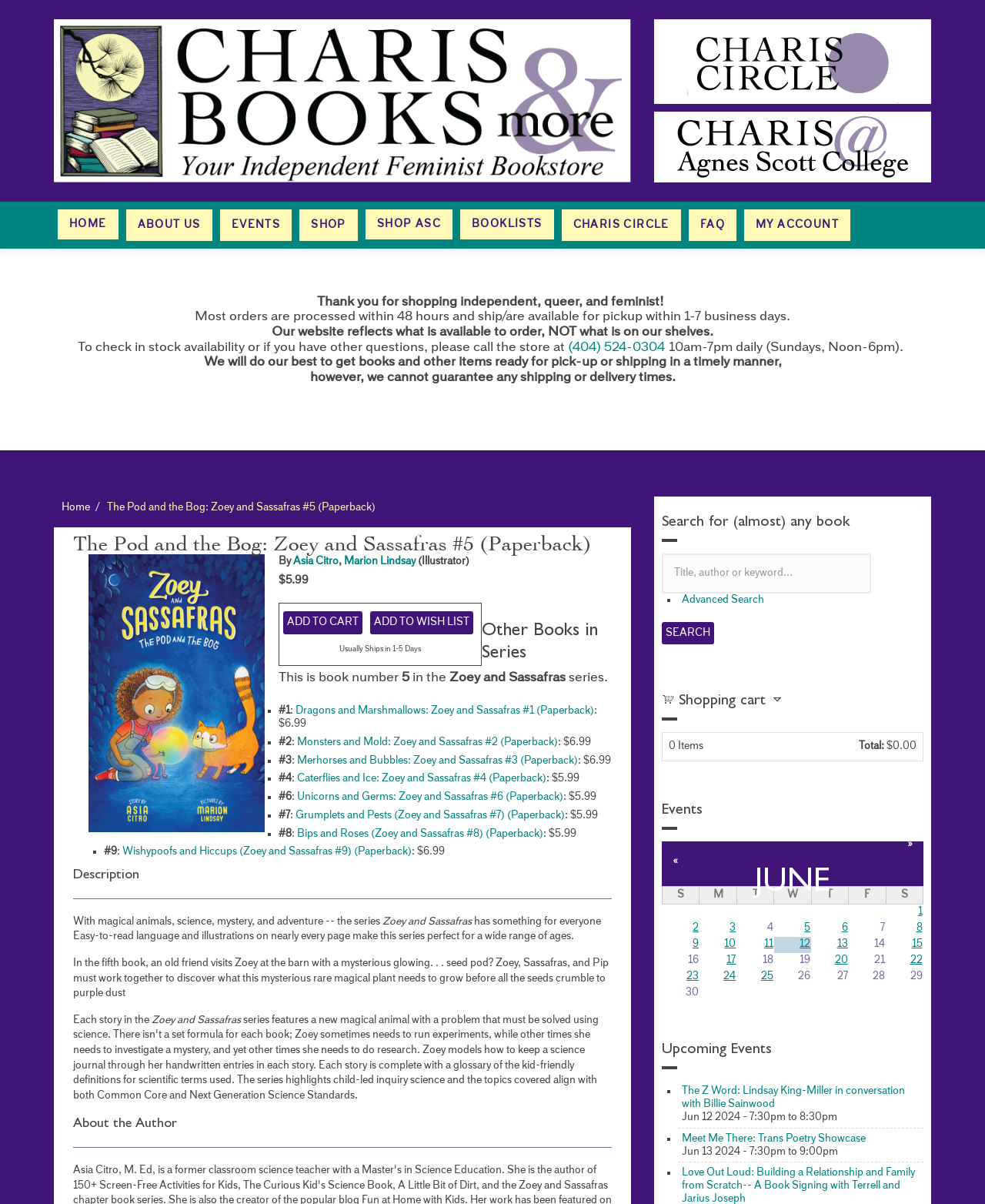Specify the bounding box coordinates of the region I need to click to perform the following instruction: "Click the 'Dragons and Marshmallows: Zoey and Sassafras #1 (Paperback)' link". The coordinates must be four float numbers in the range of 0 to 1, i.e., [left, top, right, bottom].

[0.3, 0.586, 0.603, 0.595]